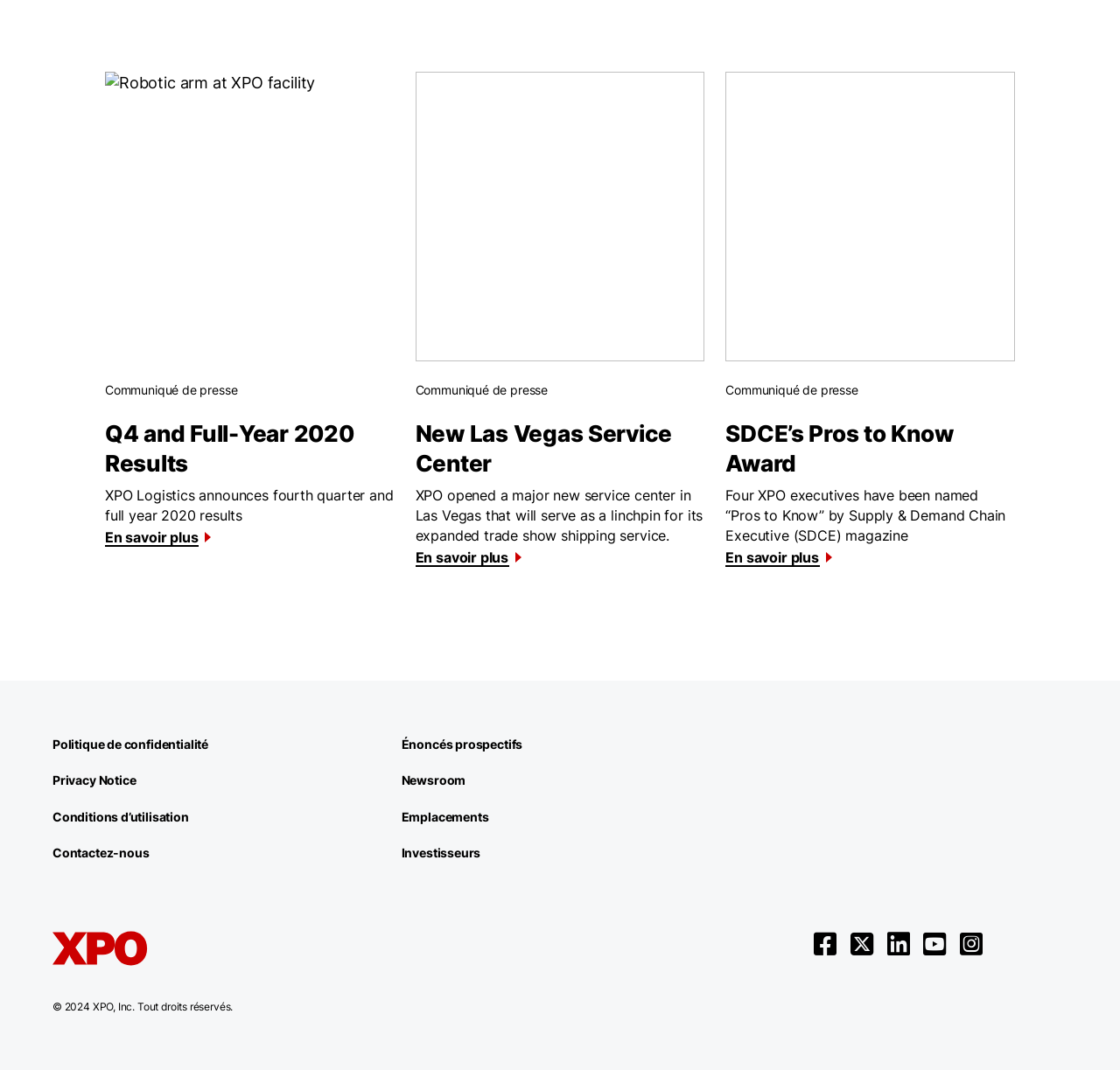What is the language of the content on this page?
Using the visual information, respond with a single word or phrase.

French and English